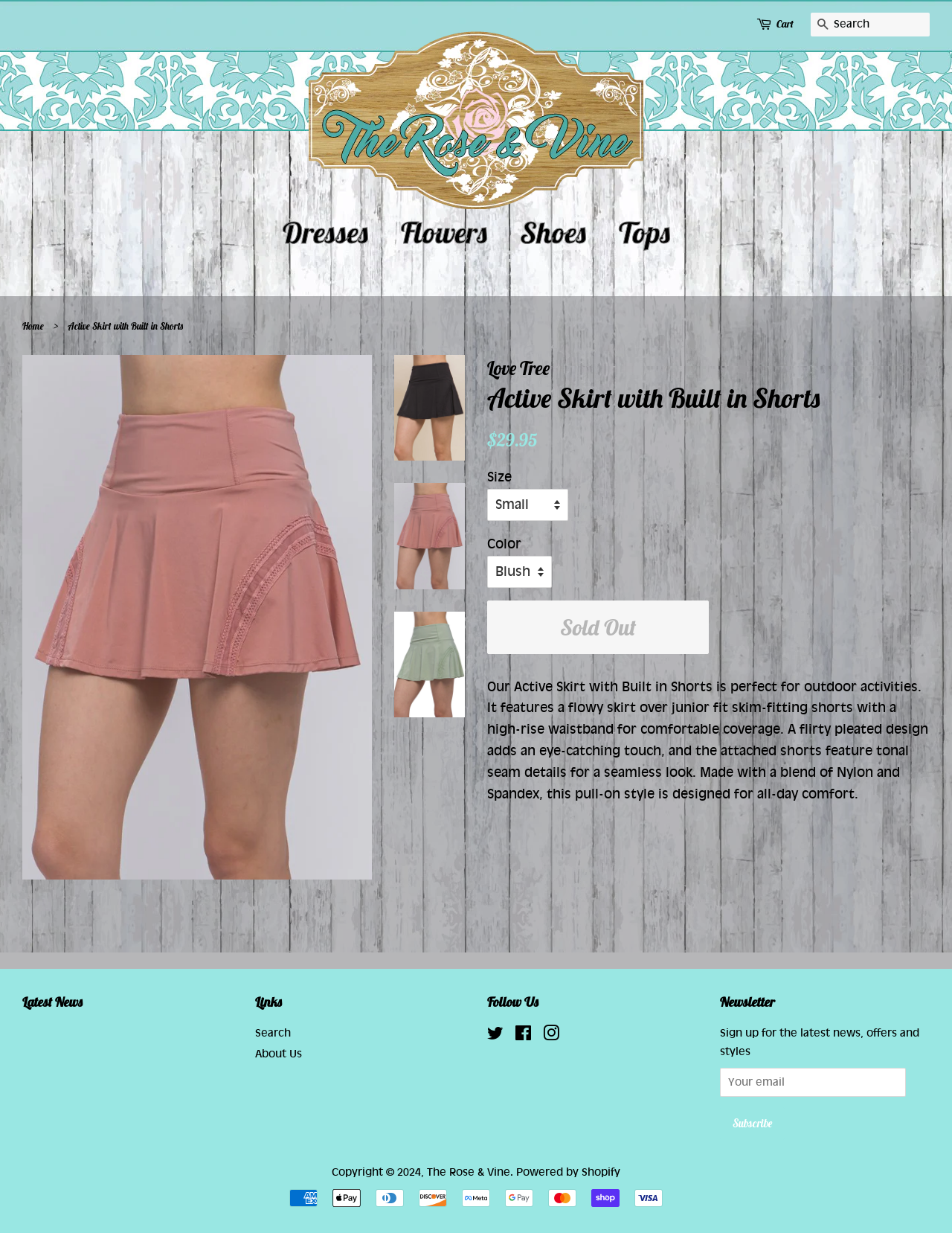What is the material of the skirt?
Answer with a single word or short phrase according to what you see in the image.

Nylon and Spandex